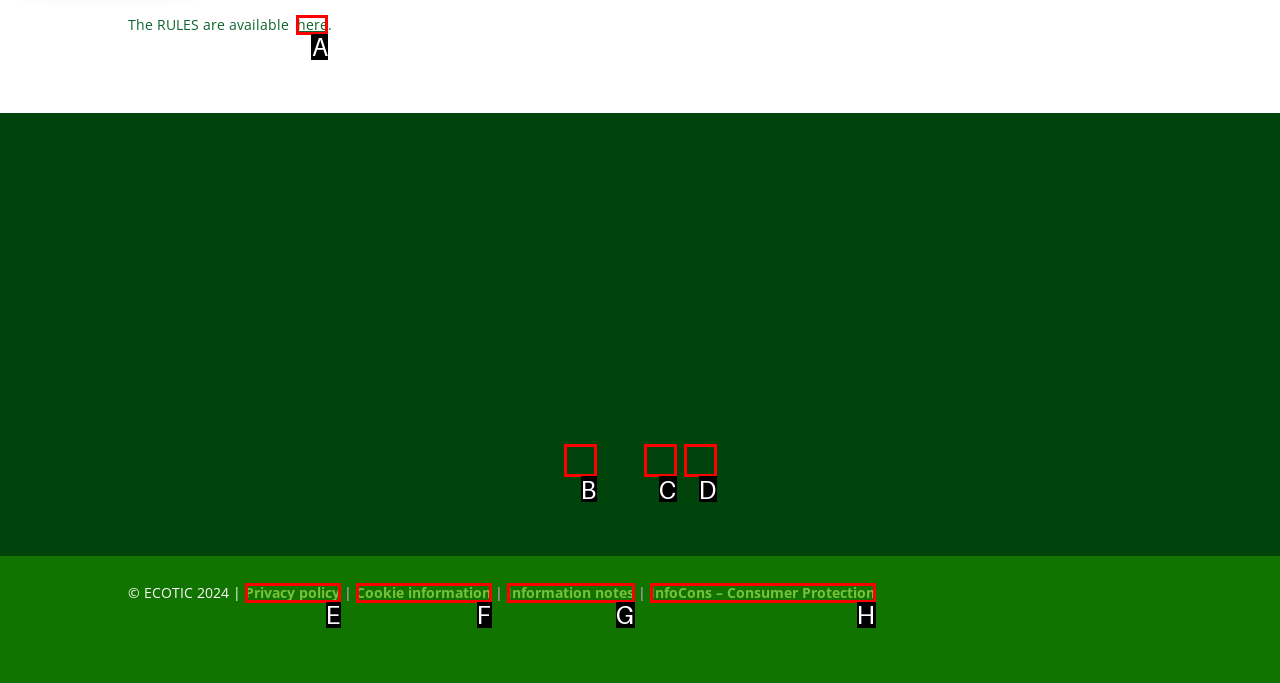Show which HTML element I need to click to perform this task: View all recent activities Answer with the letter of the correct choice.

None